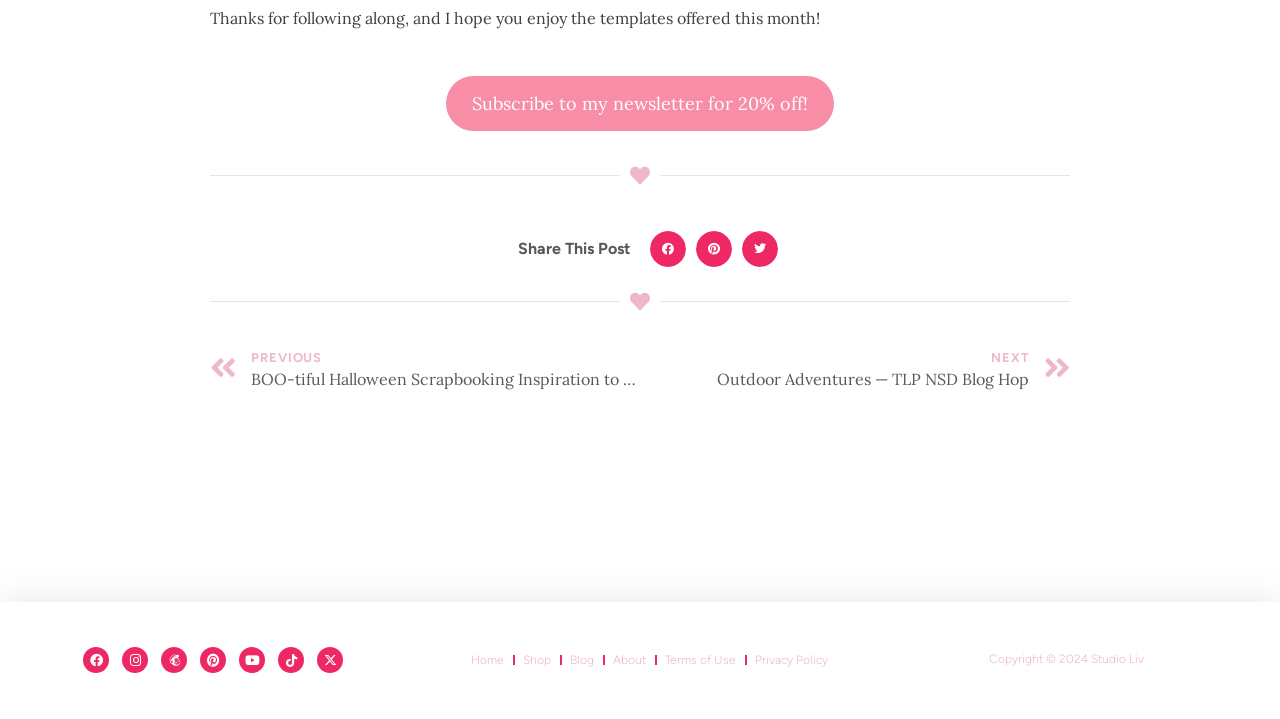Please mark the bounding box coordinates of the area that should be clicked to carry out the instruction: "Share on facebook".

[0.508, 0.321, 0.536, 0.371]